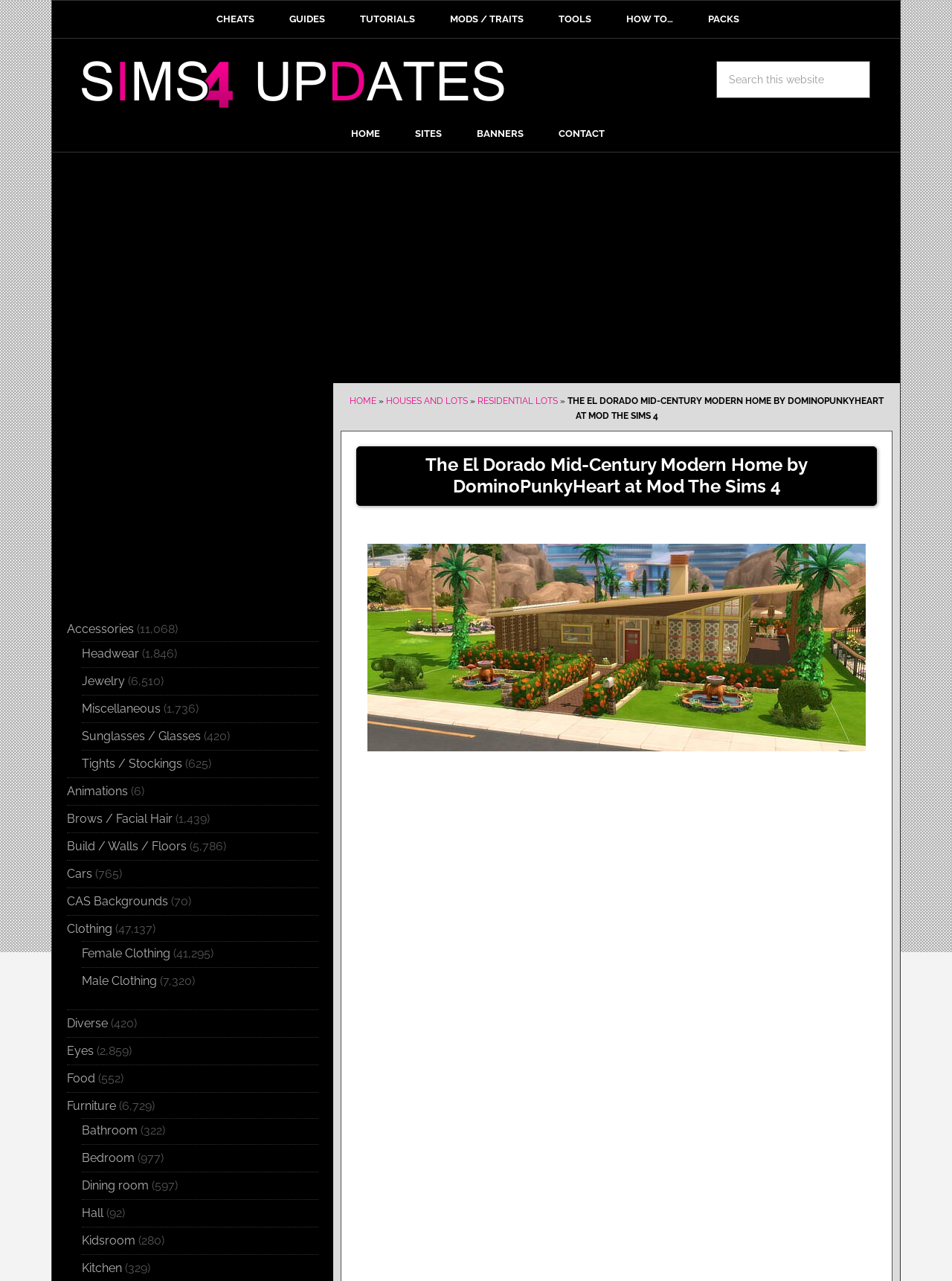Could you find the bounding box coordinates of the clickable area to complete this instruction: "click the Cart link"?

None